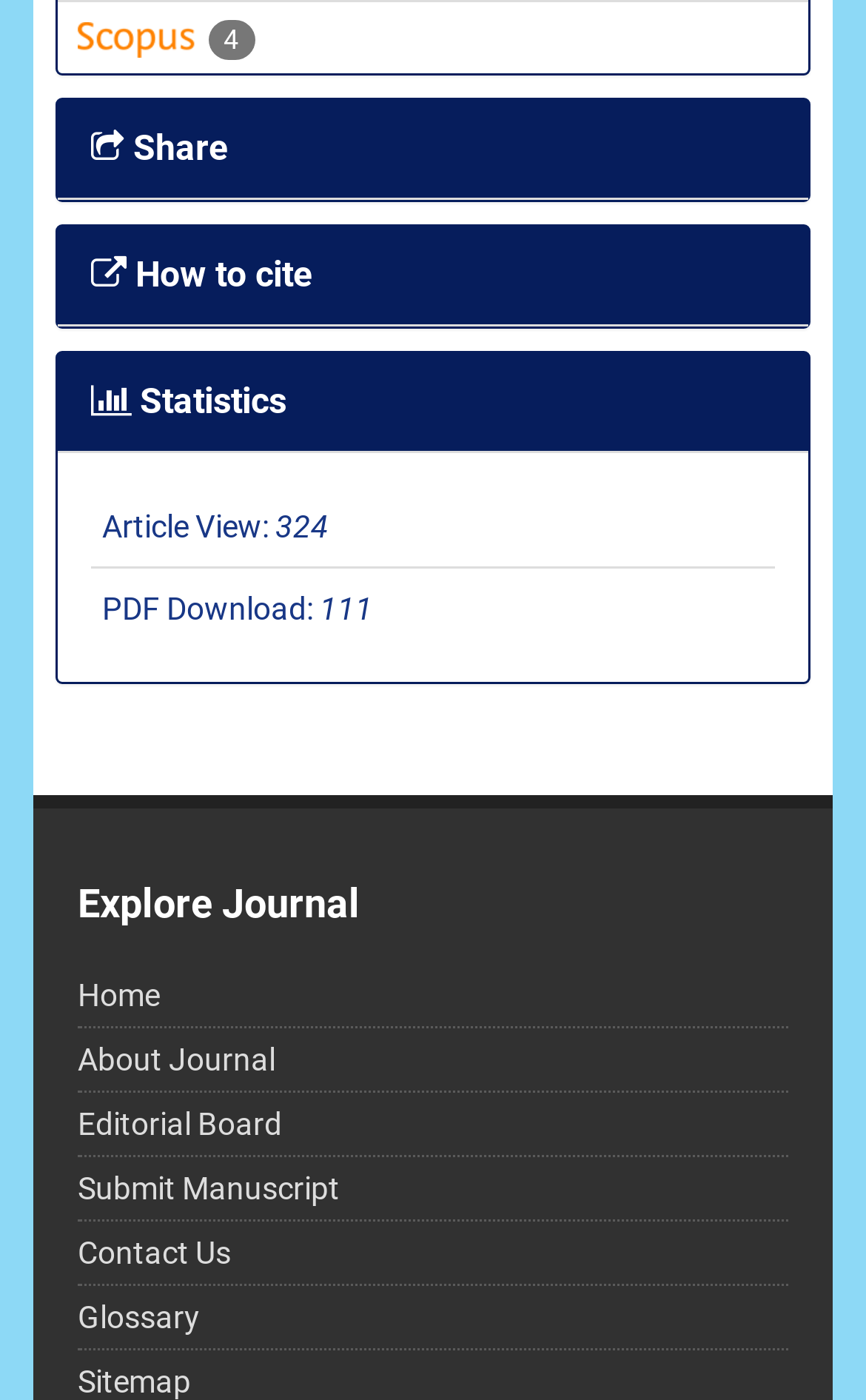Kindly provide the bounding box coordinates of the section you need to click on to fulfill the given instruction: "Share the article".

[0.105, 0.09, 0.264, 0.121]